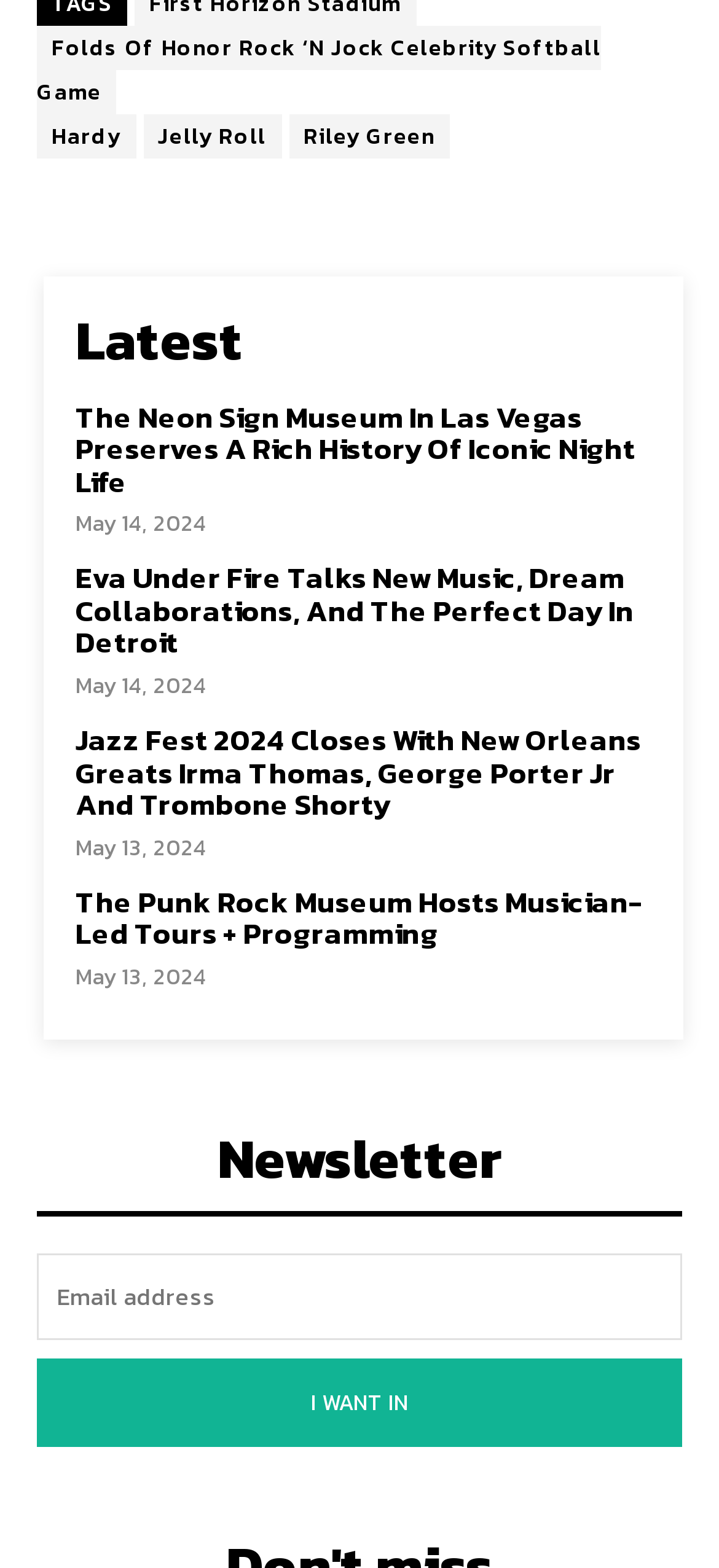Indicate the bounding box coordinates of the clickable region to achieve the following instruction: "Read the article about 'The Neon Sign Museum In Las Vegas Preserves A Rich History Of Iconic Night Life'."

[0.105, 0.256, 0.918, 0.318]